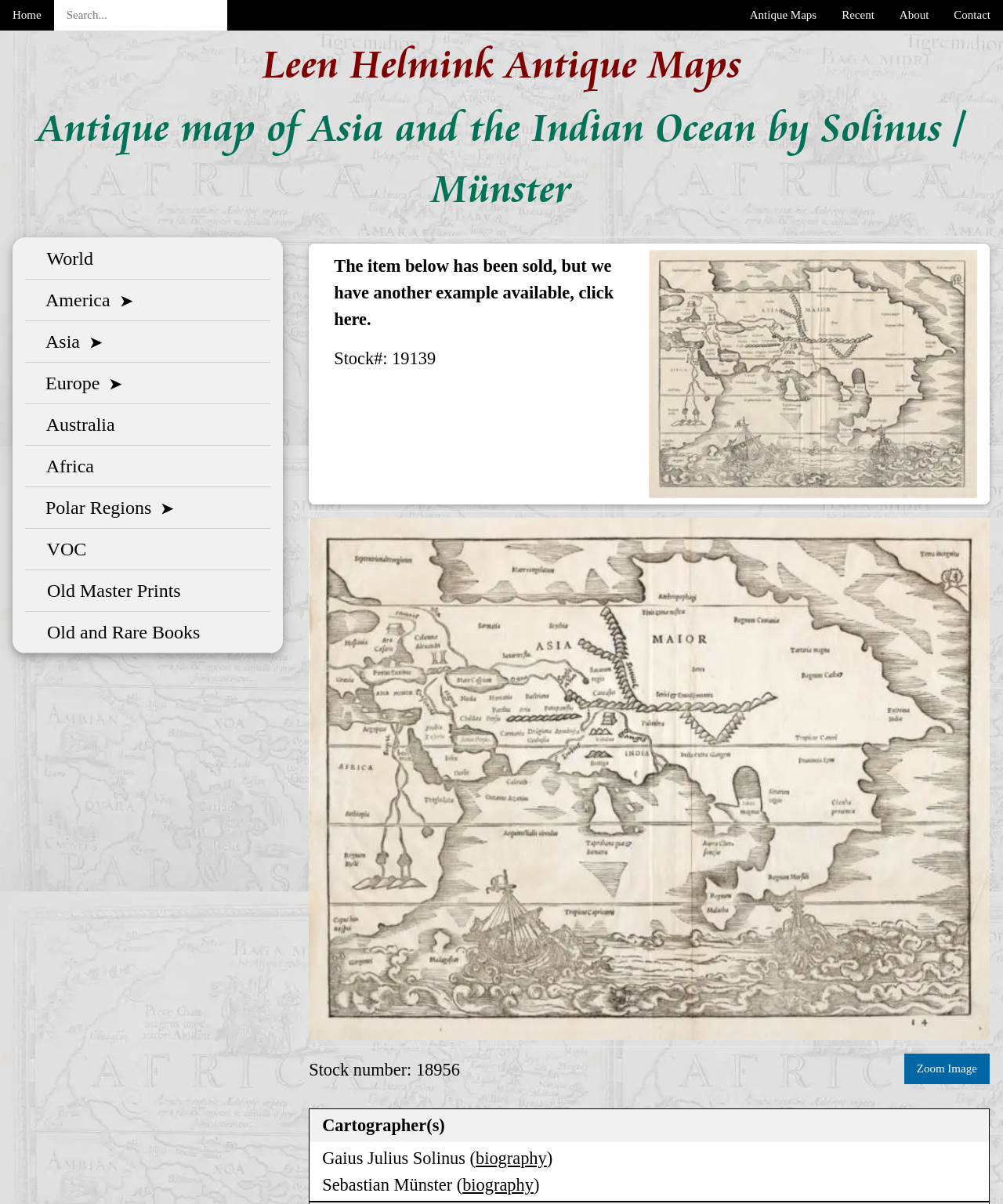Determine and generate the text content of the webpage's headline.

Leen Helmink Antique Maps